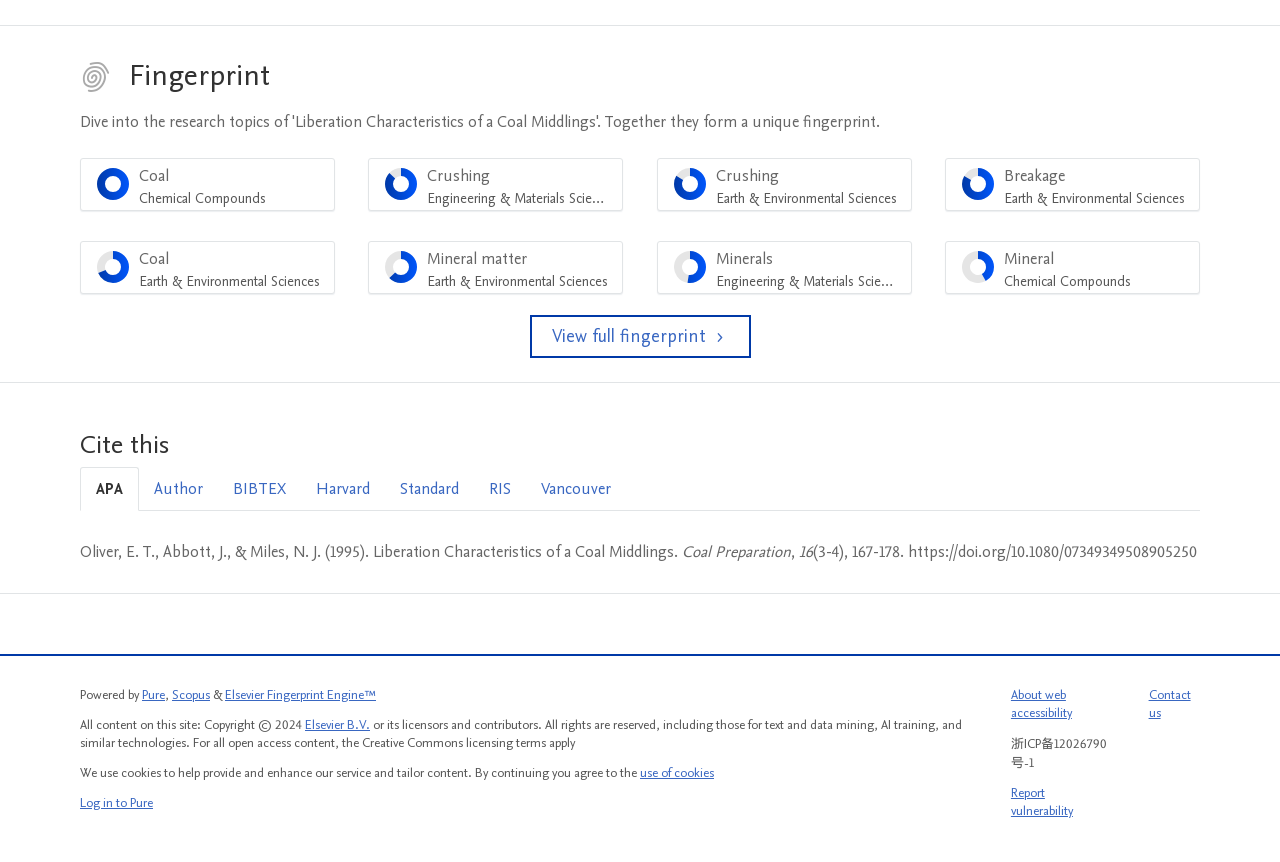Determine the bounding box coordinates for the element that should be clicked to follow this instruction: "View full fingerprint". The coordinates should be given as four float numbers between 0 and 1, in the format [left, top, right, bottom].

[0.414, 0.366, 0.586, 0.416]